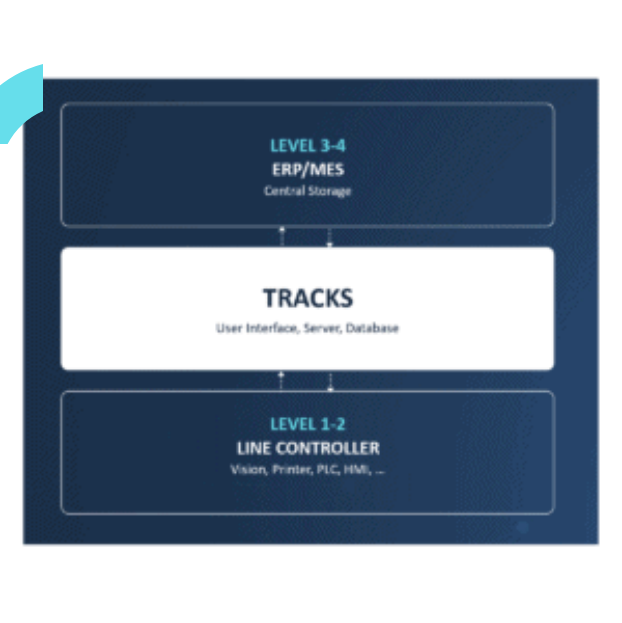What is the central node labeled as?
From the screenshot, supply a one-word or short-phrase answer.

TRACKS